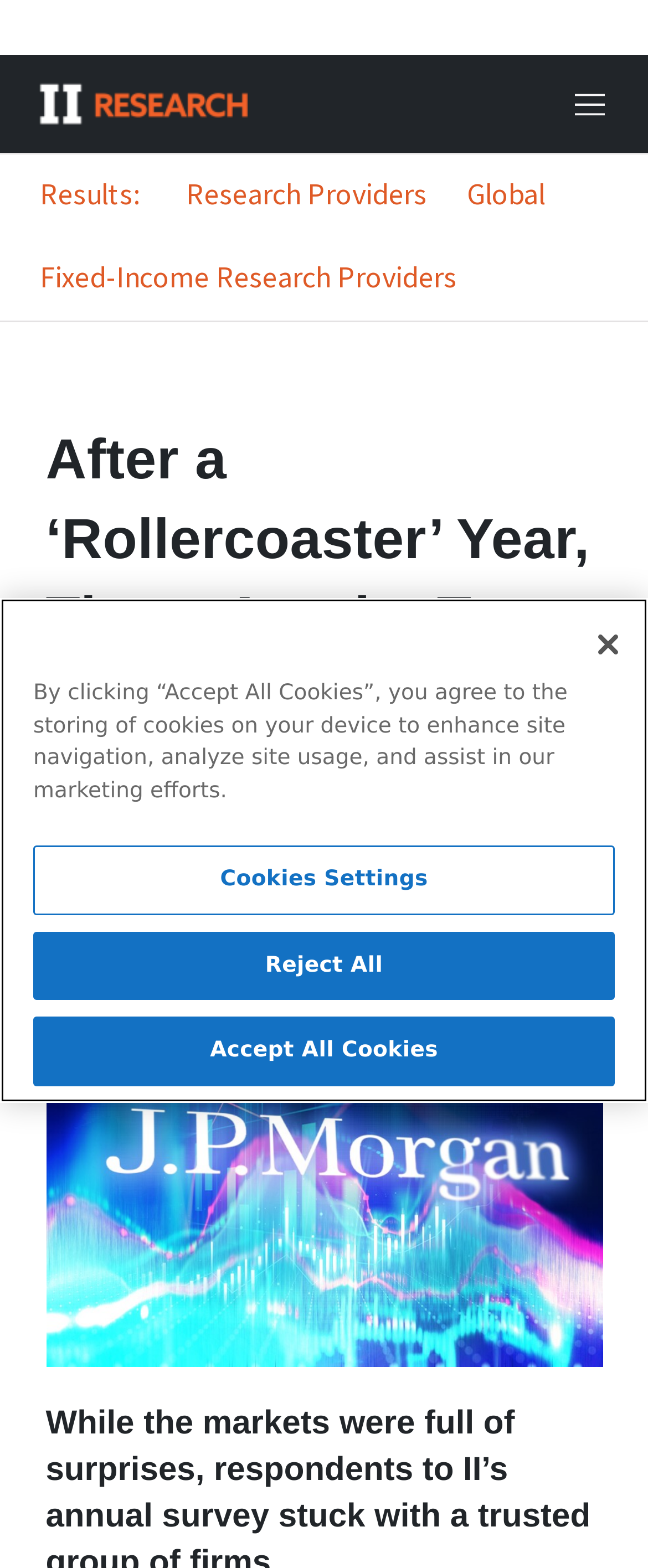Please study the image and answer the question comprehensively:
What is the topic of the article?

The article mentions a link 'Global Fixed-Income Research Providers' which suggests that this is the topic of the article.